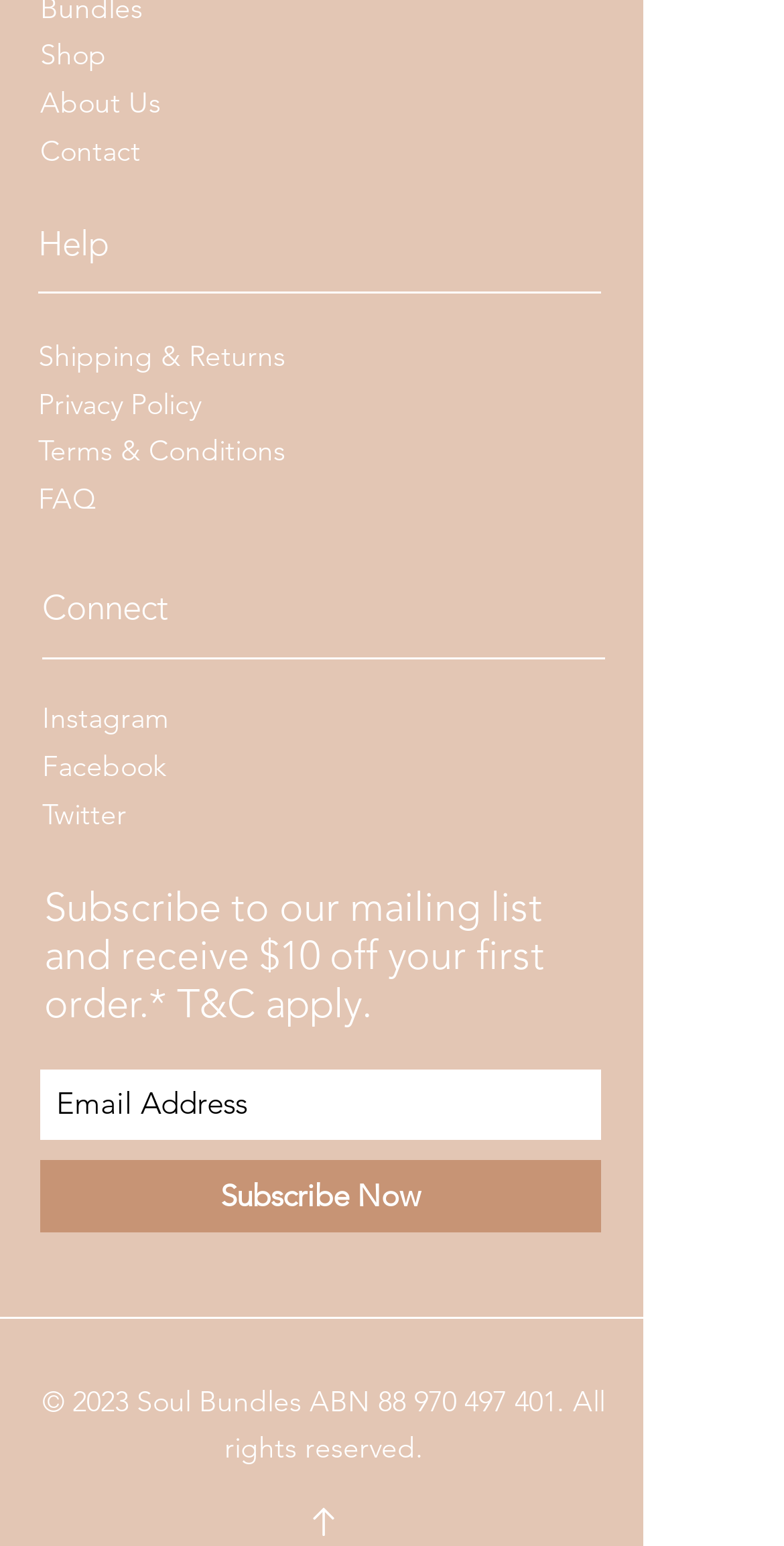From the webpage screenshot, predict the bounding box coordinates (top-left x, top-left y, bottom-right x, bottom-right y) for the UI element described here: Privacy Policy

[0.049, 0.248, 0.256, 0.274]